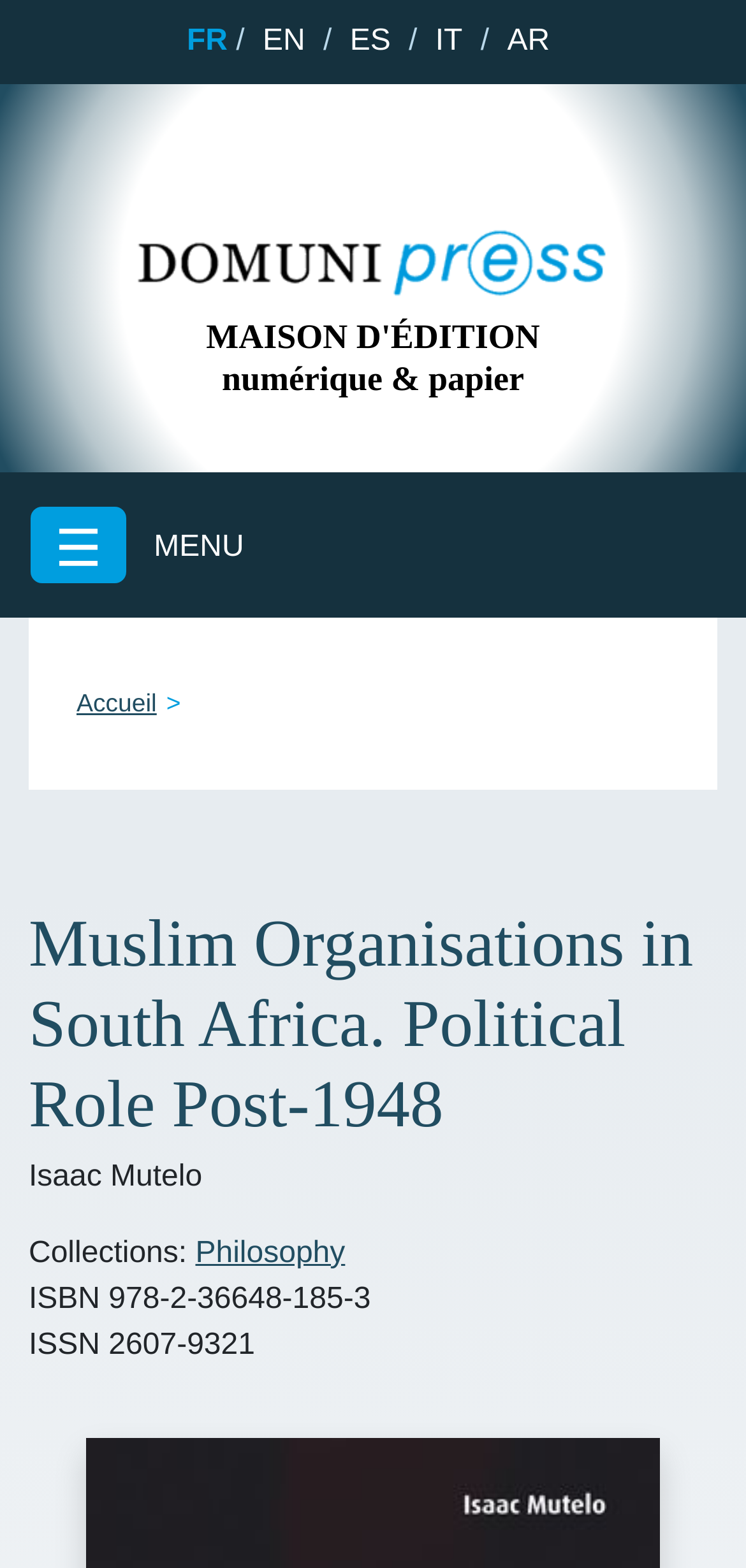Based on the image, give a detailed response to the question: What is the category of the book?

I can see that the category 'Philosophy' is mentioned on the webpage, which suggests that the book belongs to this category.